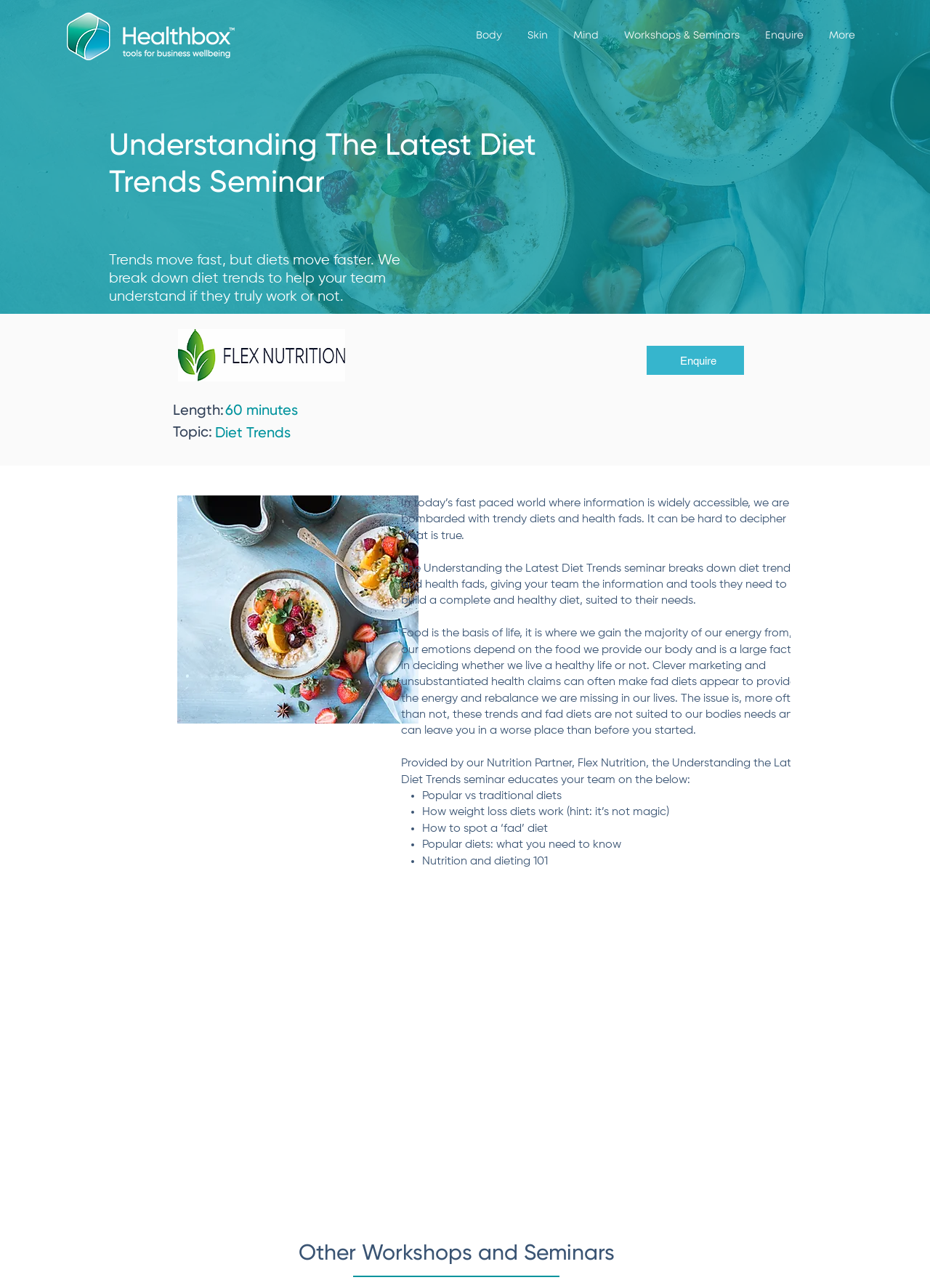Using the given element description, provide the bounding box coordinates (top-left x, top-left y, bottom-right x, bottom-right y) for the corresponding UI element in the screenshot: Enquire

[0.695, 0.268, 0.806, 0.291]